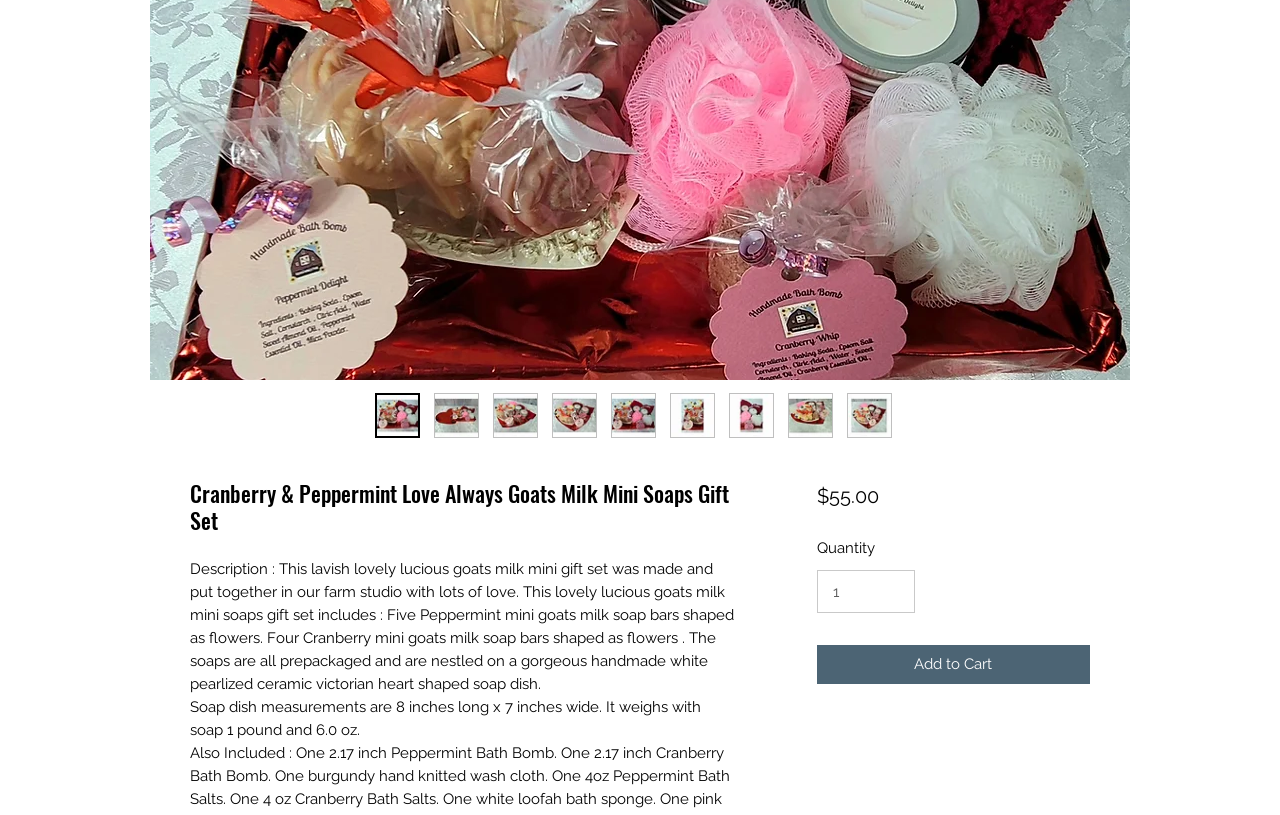Extract the bounding box for the UI element that matches this description: "input value="1" aria-label="Quantity" value="1"".

[0.638, 0.699, 0.715, 0.752]